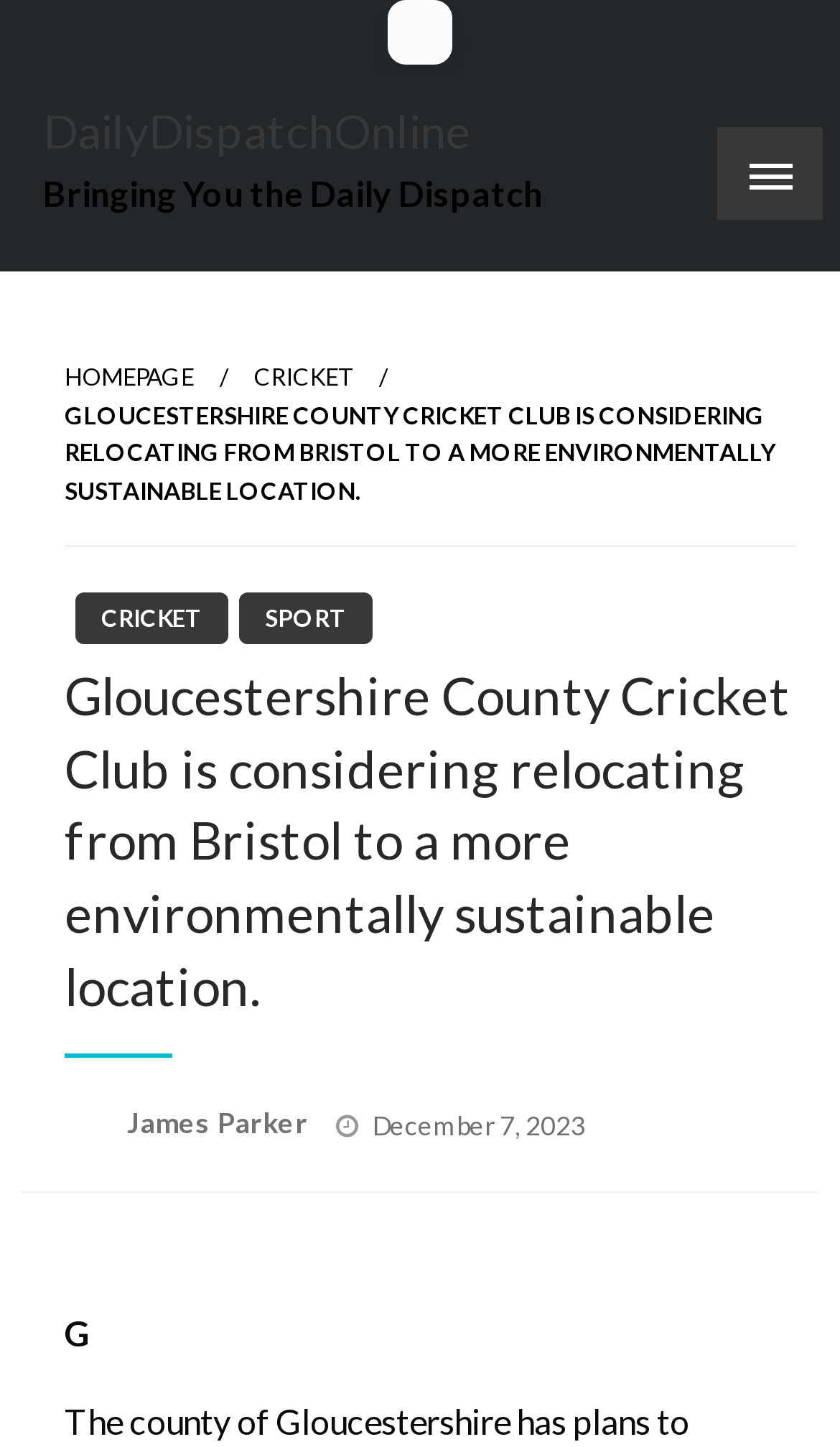Given the element description James Parker, predict the bounding box coordinates for the UI element in the webpage screenshot. The format should be (top-left x, top-left y, bottom-right x, bottom-right y), and the values should be between 0 and 1.

[0.151, 0.764, 0.374, 0.788]